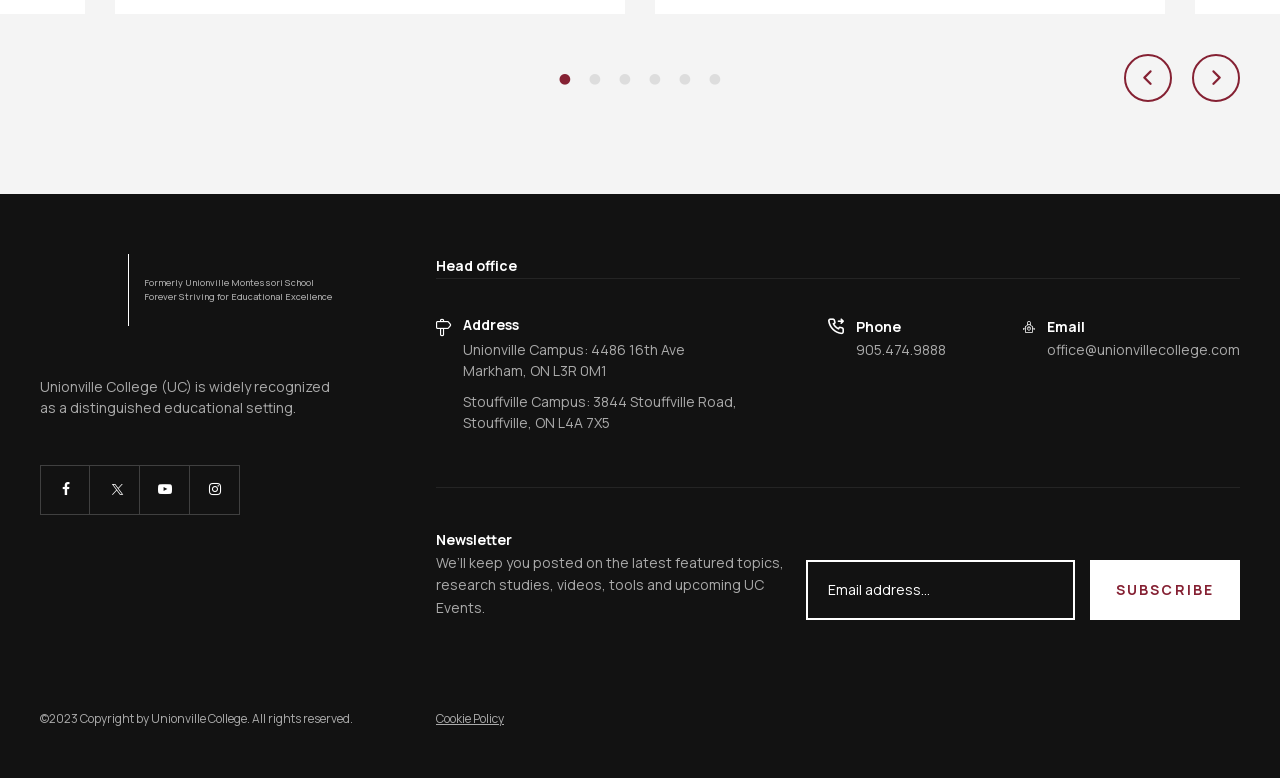What is the phone number of the Unionville Campus?
Answer the question with a single word or phrase by looking at the picture.

905.474.9888